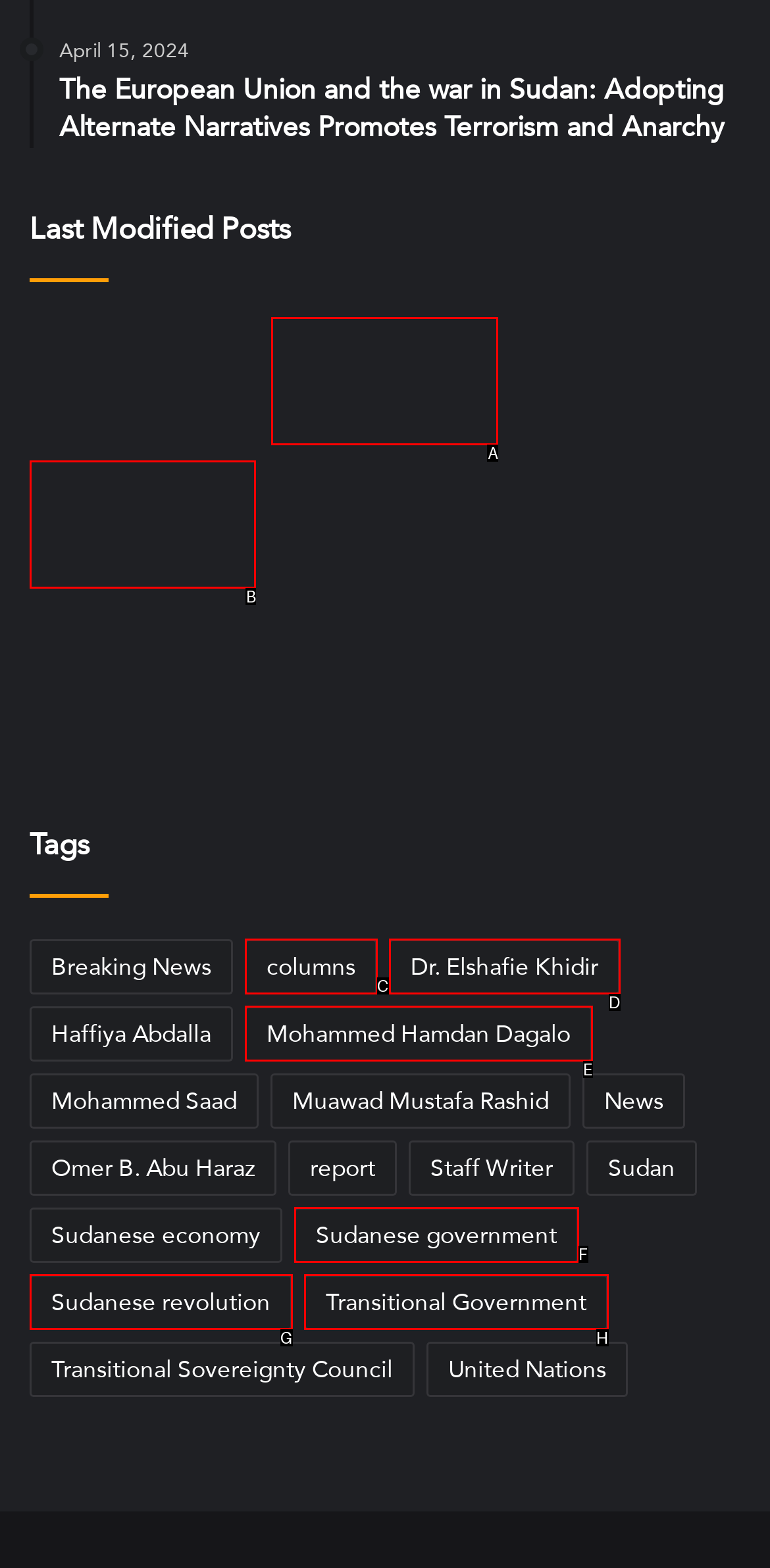Using the provided description: Sudanese government, select the most fitting option and return its letter directly from the choices.

F